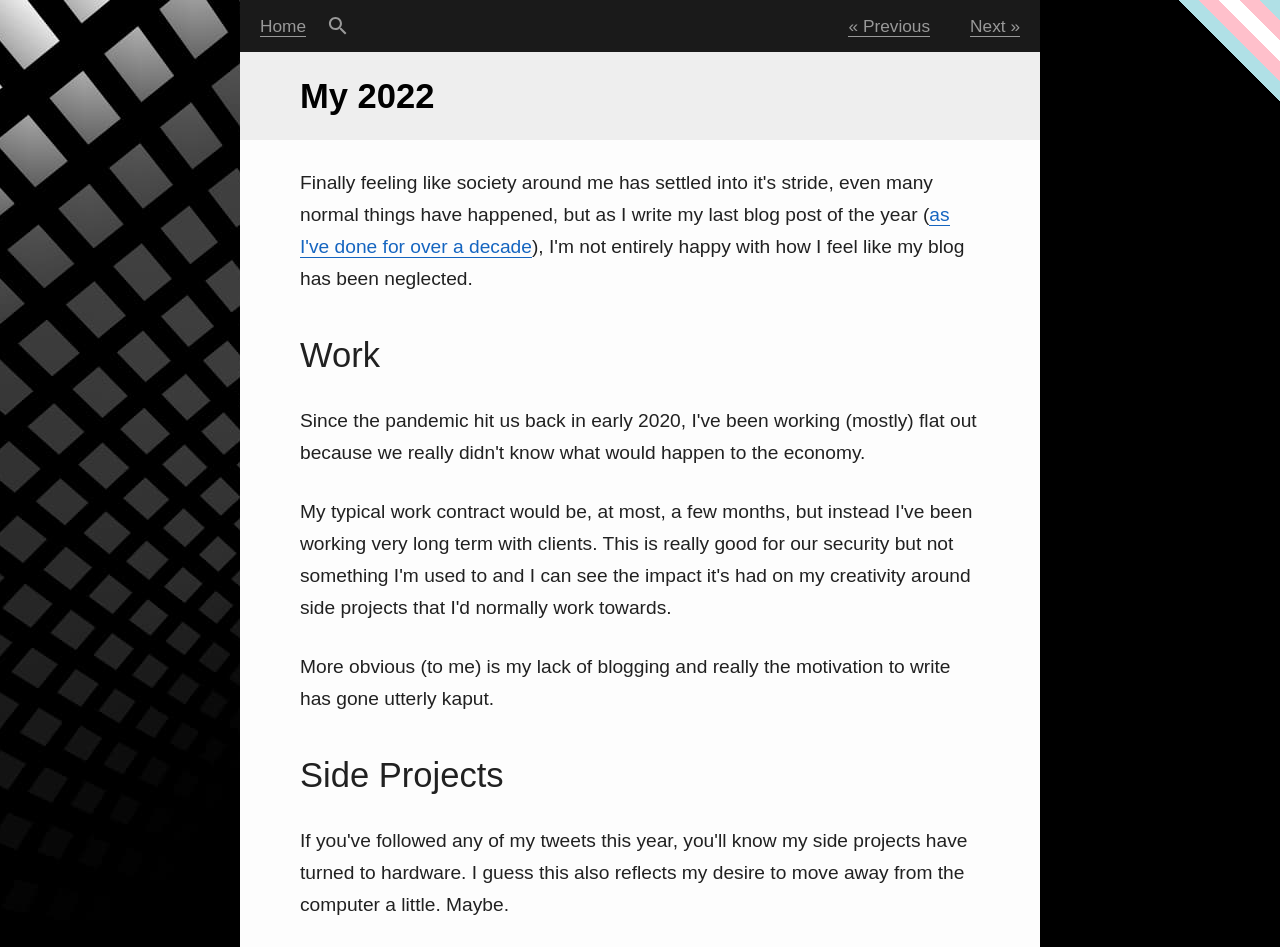How many links are there in the webpage? Refer to the image and provide a one-word or short phrase answer.

7